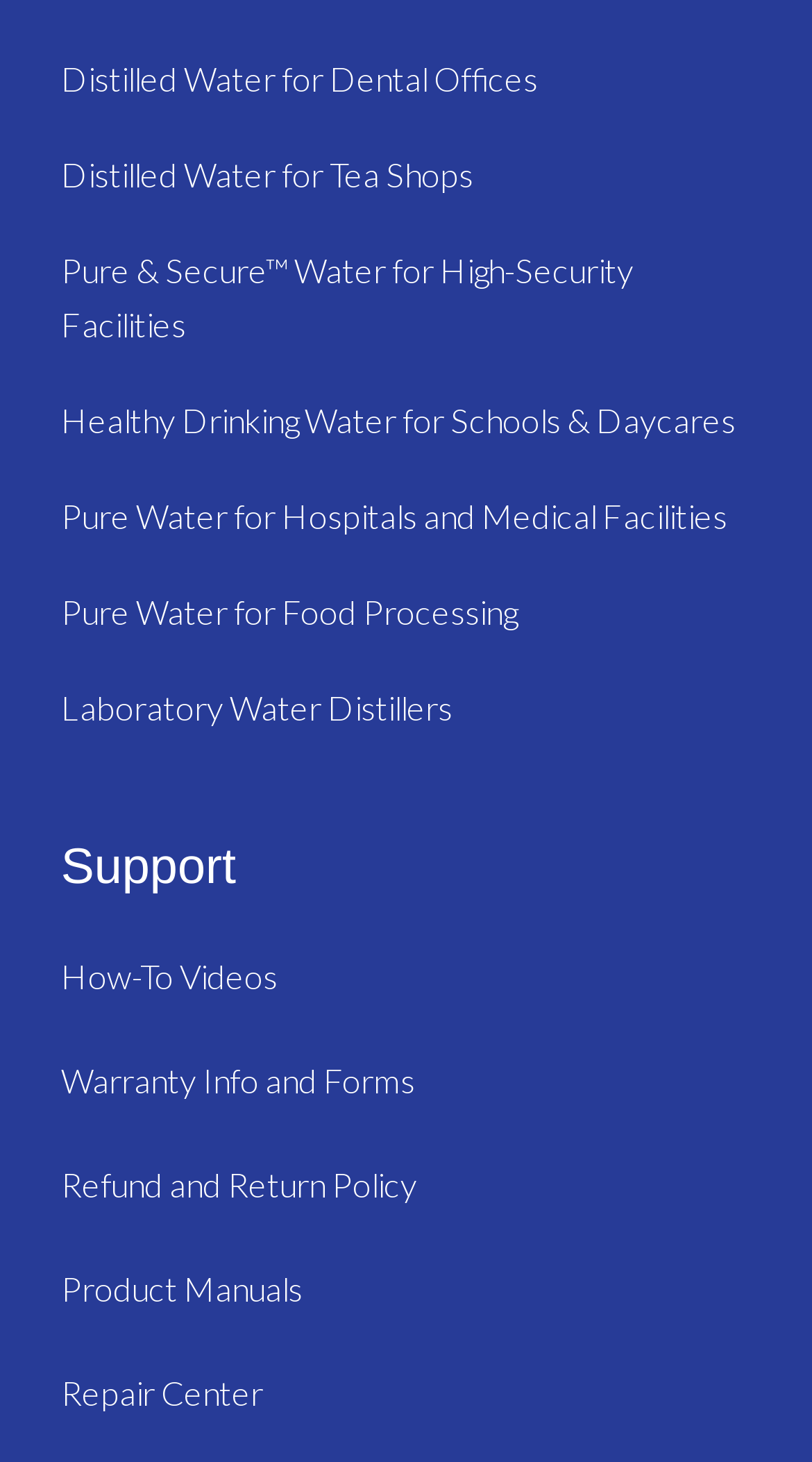Please identify the bounding box coordinates of the area that needs to be clicked to fulfill the following instruction: "Find product manuals."

[0.075, 0.868, 0.372, 0.895]